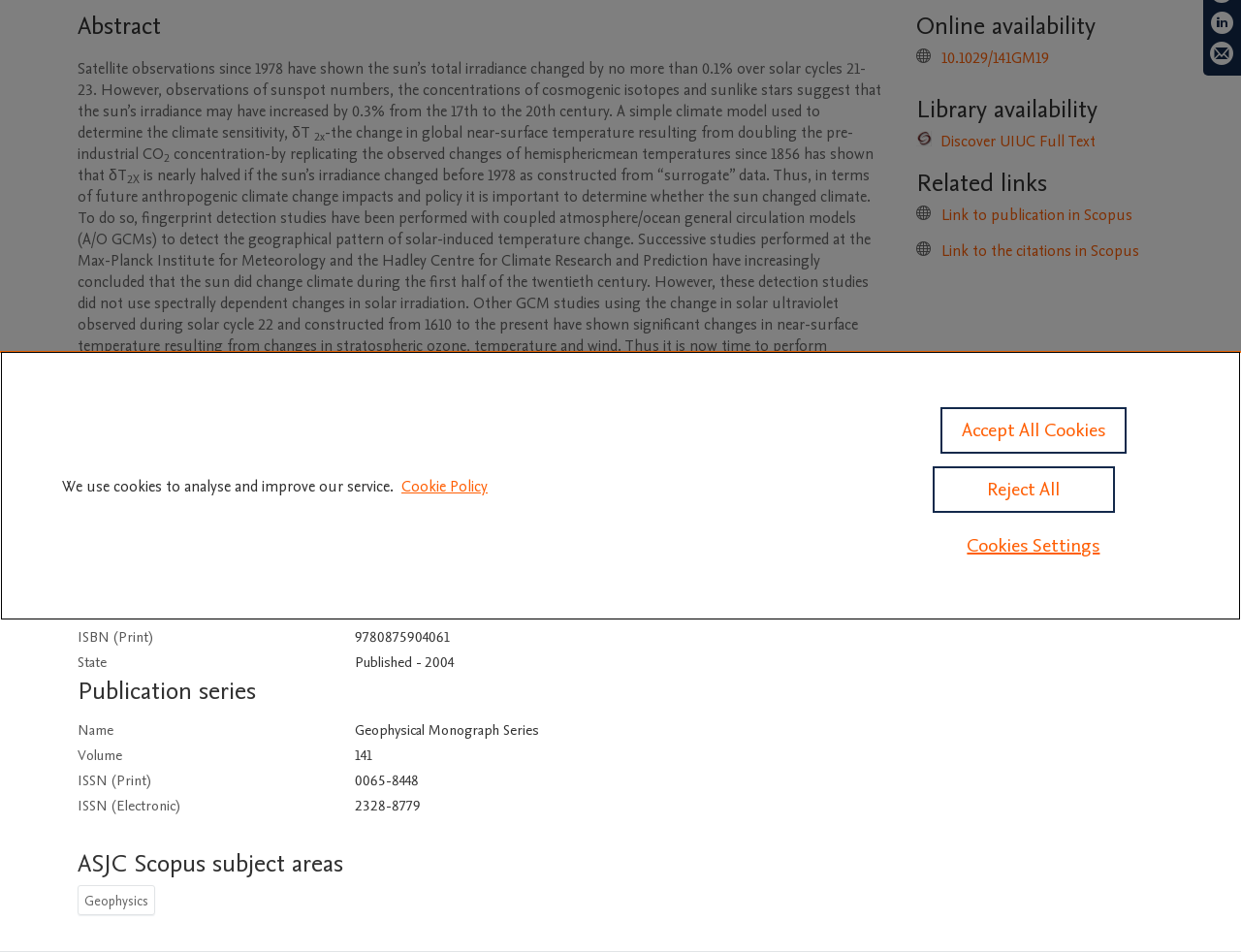Bounding box coordinates are specified in the format (top-left x, top-left y, bottom-right x, bottom-right y). All values are floating point numbers bounded between 0 and 1. Please provide the bounding box coordinate of the region this sentence describes: 10.1029/141GM19

[0.759, 0.05, 0.845, 0.072]